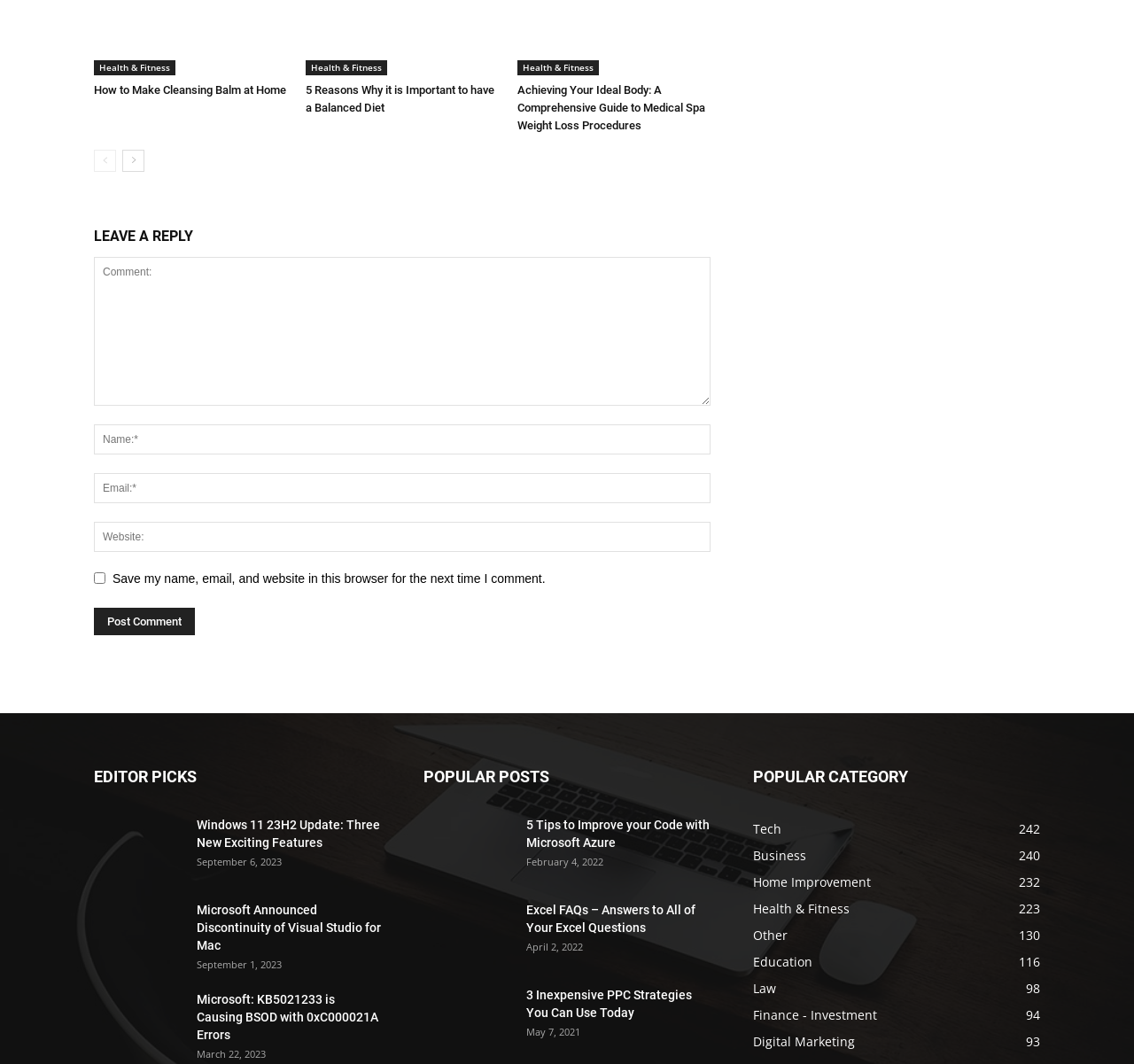Provide the bounding box coordinates of the HTML element described as: "Business240". The bounding box coordinates should be four float numbers between 0 and 1, i.e., [left, top, right, bottom].

[0.664, 0.796, 0.711, 0.812]